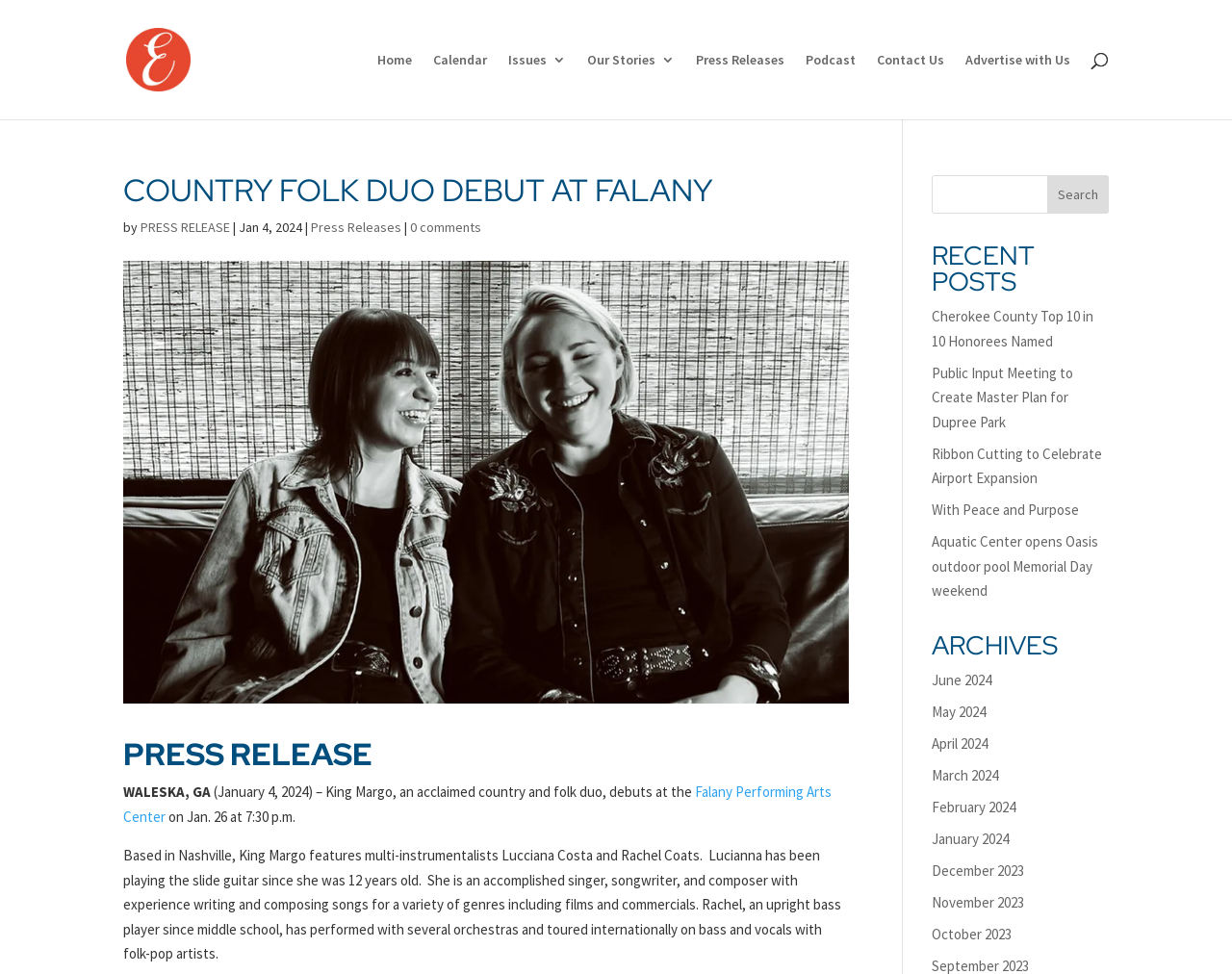Reply to the question below using a single word or brief phrase:
What is the name of the venue where King Margo will perform?

Falany Performing Arts Center